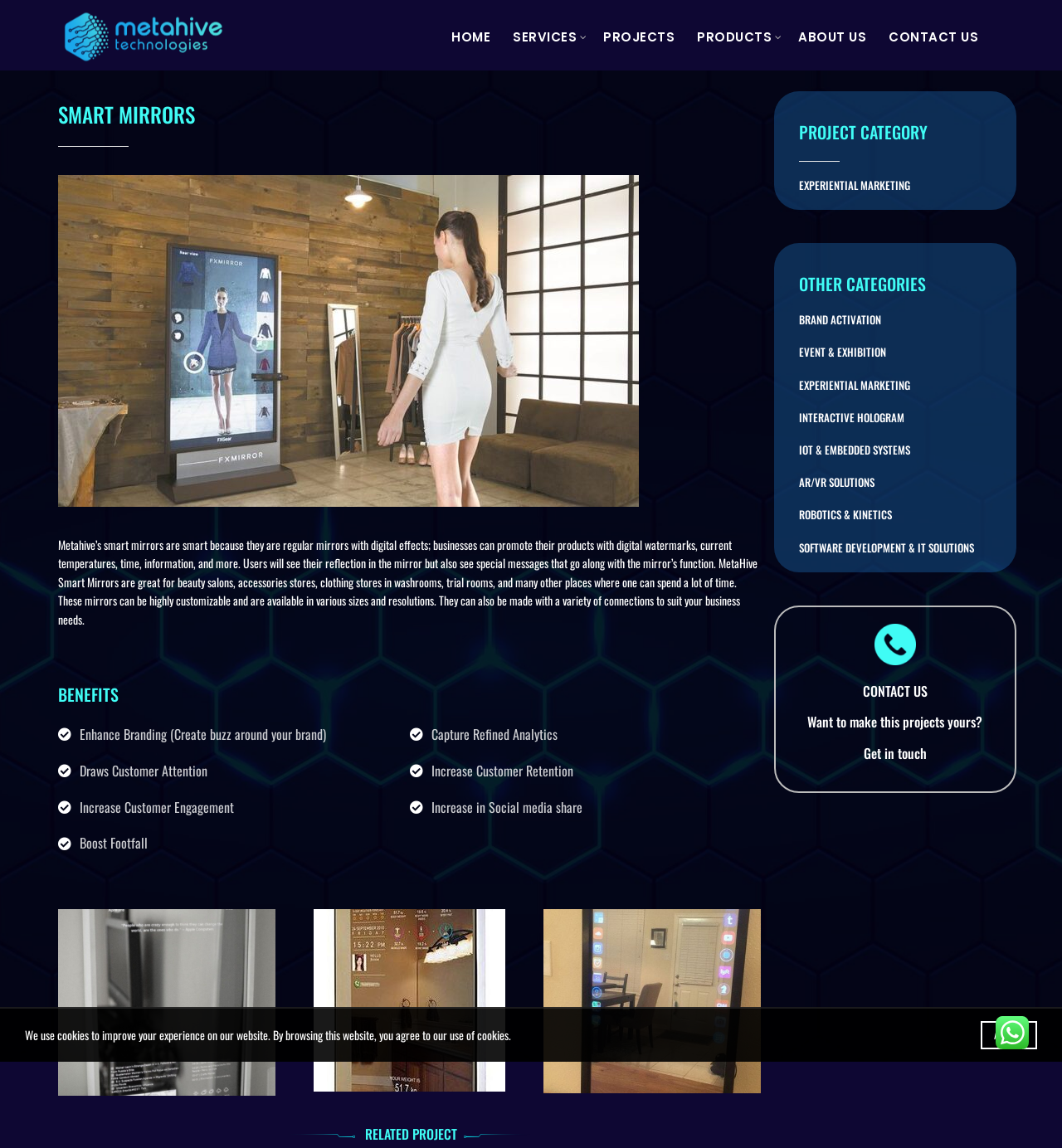Using the provided description: "IOT & EMBEDDED SYSTEMS", find the bounding box coordinates of the corresponding UI element. The output should be four float numbers between 0 and 1, in the format [left, top, right, bottom].

[0.752, 0.381, 0.857, 0.395]